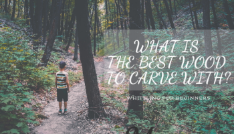What is the purpose of the overlaid text?
Can you provide a detailed and comprehensive answer to the question?

The purpose of the overlaid text is to provide guidance because the caption states that it invites novice woodcarvers to explore the best materials to use for their craft, suggesting that the text is intended to educate and inform readers.